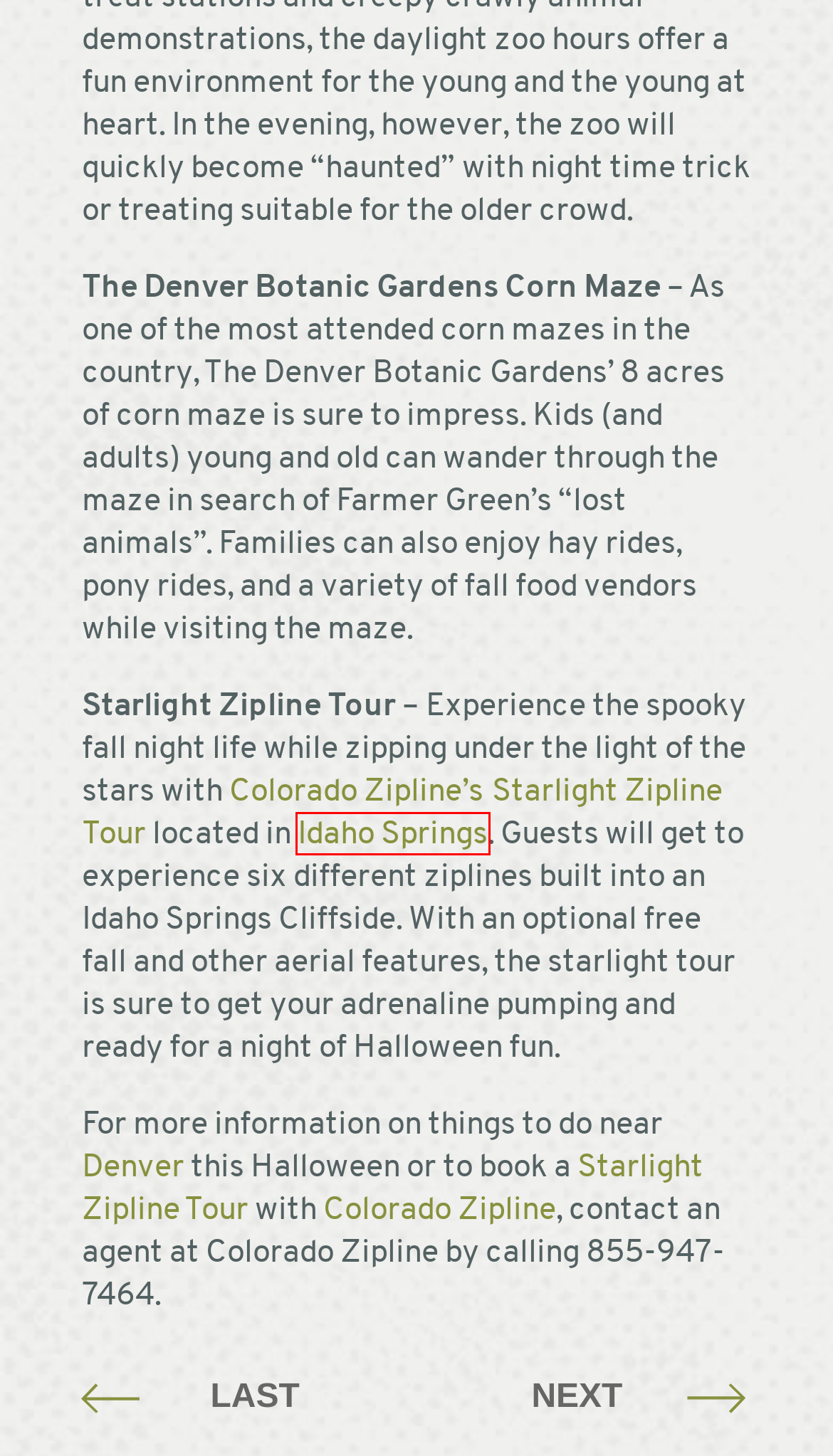Given a screenshot of a webpage with a red bounding box, please pick the webpage description that best fits the new webpage after clicking the element inside the bounding box. Here are the candidates:
A. Group Adventures | Colorado Zipline
B. Colorado Whitewater Rafting & Rock Climbing | Colorado Zipline
C. Oktoberfest at the Georgetown Loop | Colorado Zipline
D. About AVA Colorado Zipline | Colorado Zipline
E. Starlight Nighttime Zipline Adventure | Colorado Zipline
F. Idaho Springs & Clear Creek Zipline | Colorado Zipline
G. Ziplining Tours Near Denver, CO | Colorado Zipline
H. Health Benefits of Ziplining | Colorado Zipline

F